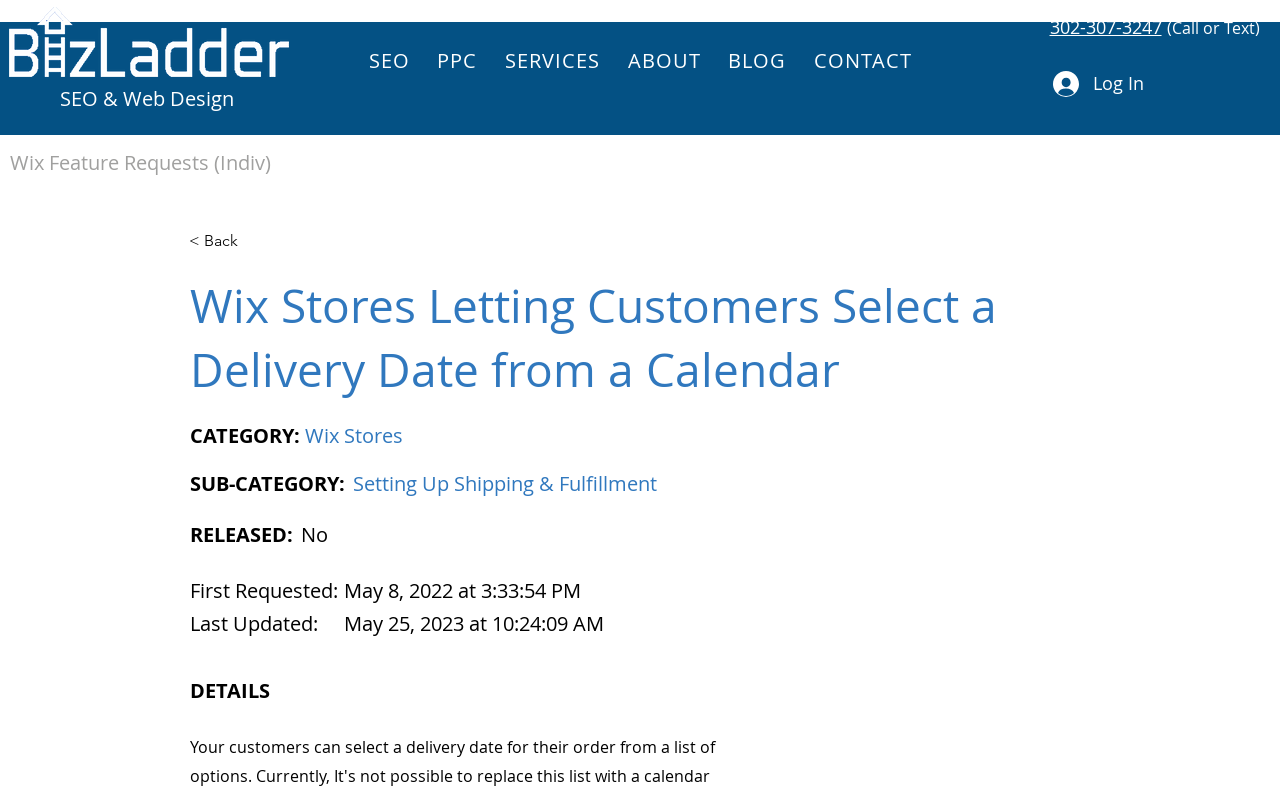What is the last updated date?
Ensure your answer is thorough and detailed.

I found the last updated date by looking at the static text 'Last Updated:' and its corresponding value 'May 25, 2023 at 10:24:09 AM' in the middle of the webpage.